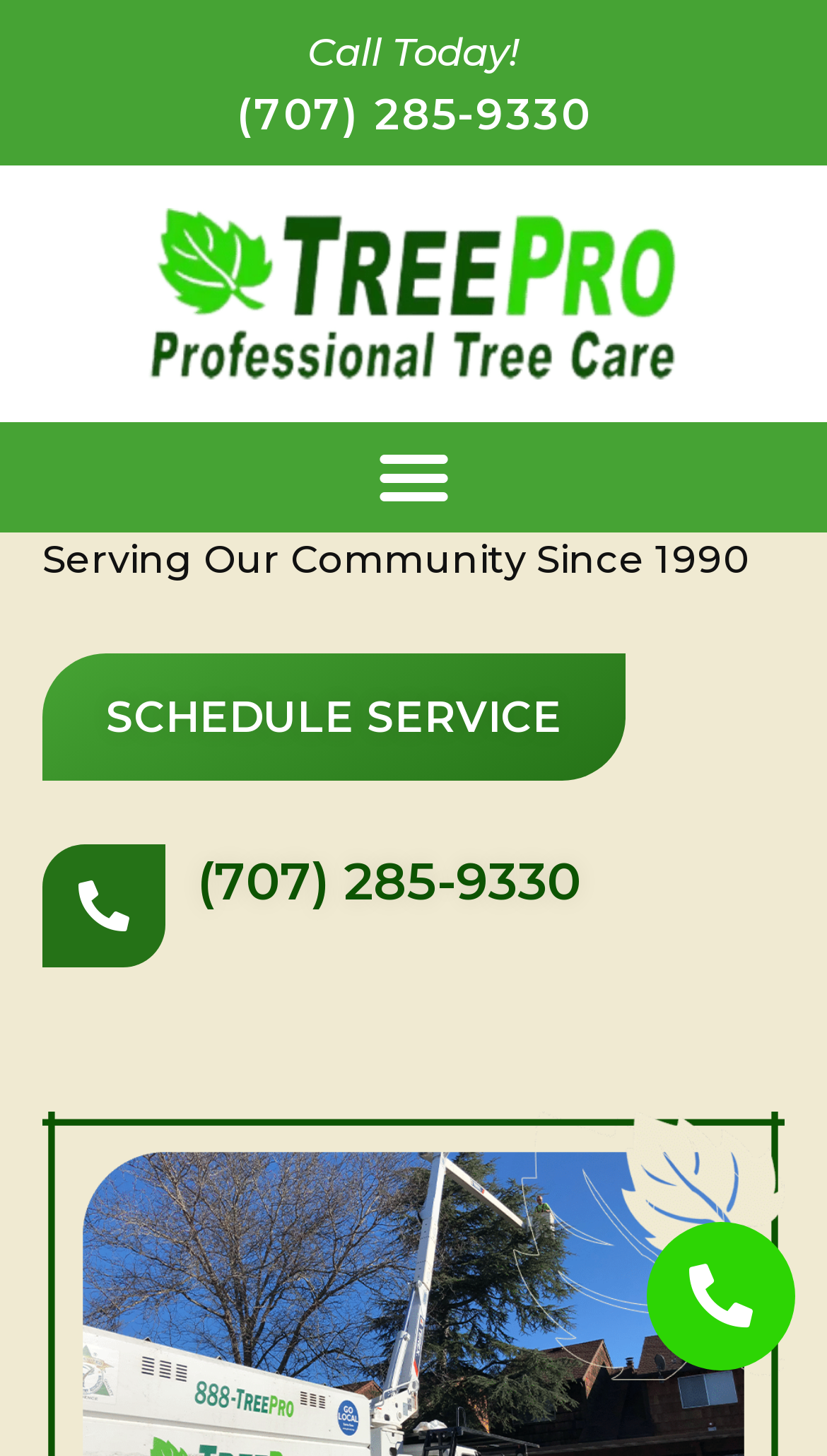What is the purpose of the button at the top left?
Using the image, respond with a single word or phrase.

Menu Toggle